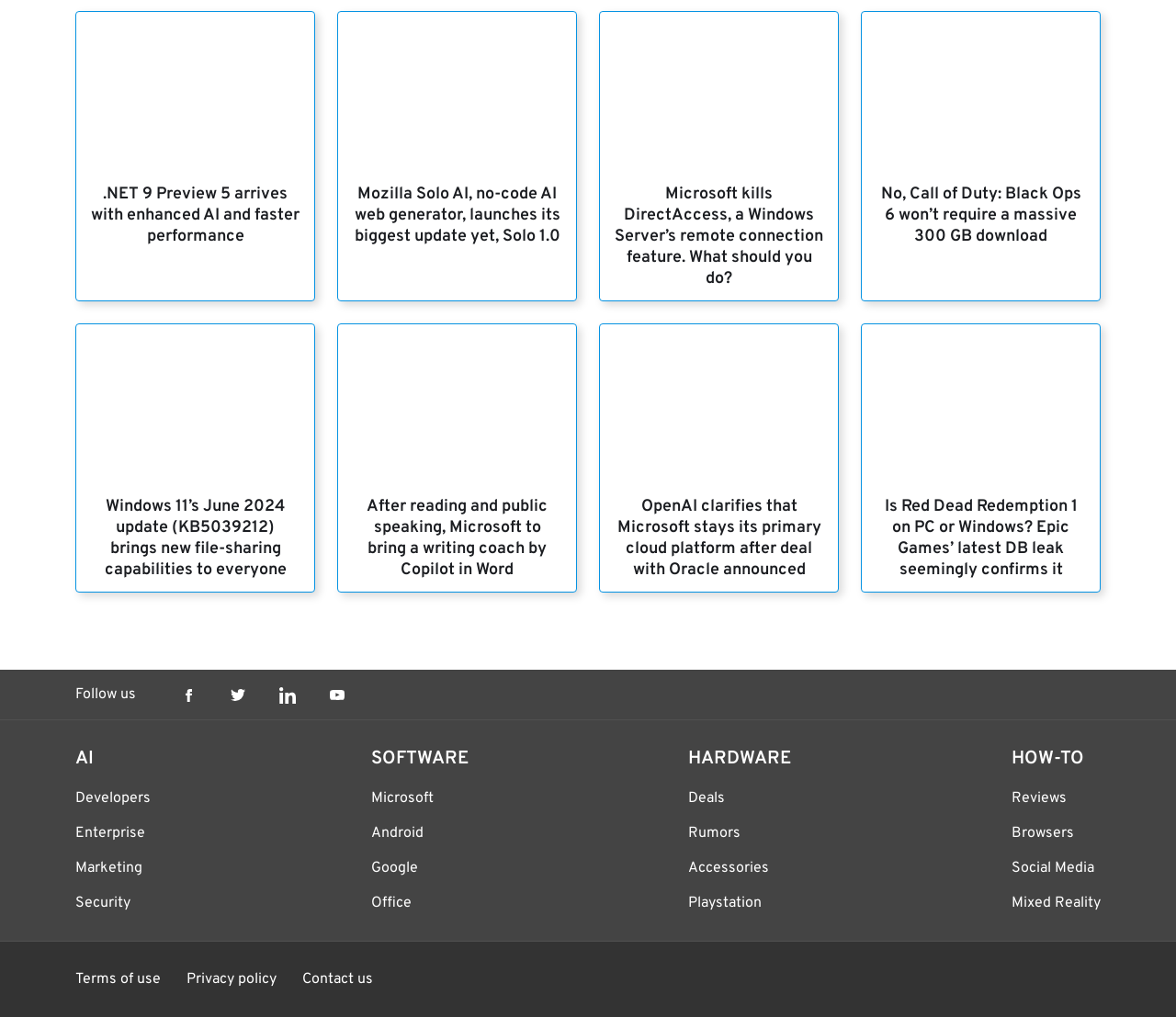Please find the bounding box coordinates of the section that needs to be clicked to achieve this instruction: "Explore the AI category".

[0.064, 0.737, 0.128, 0.755]